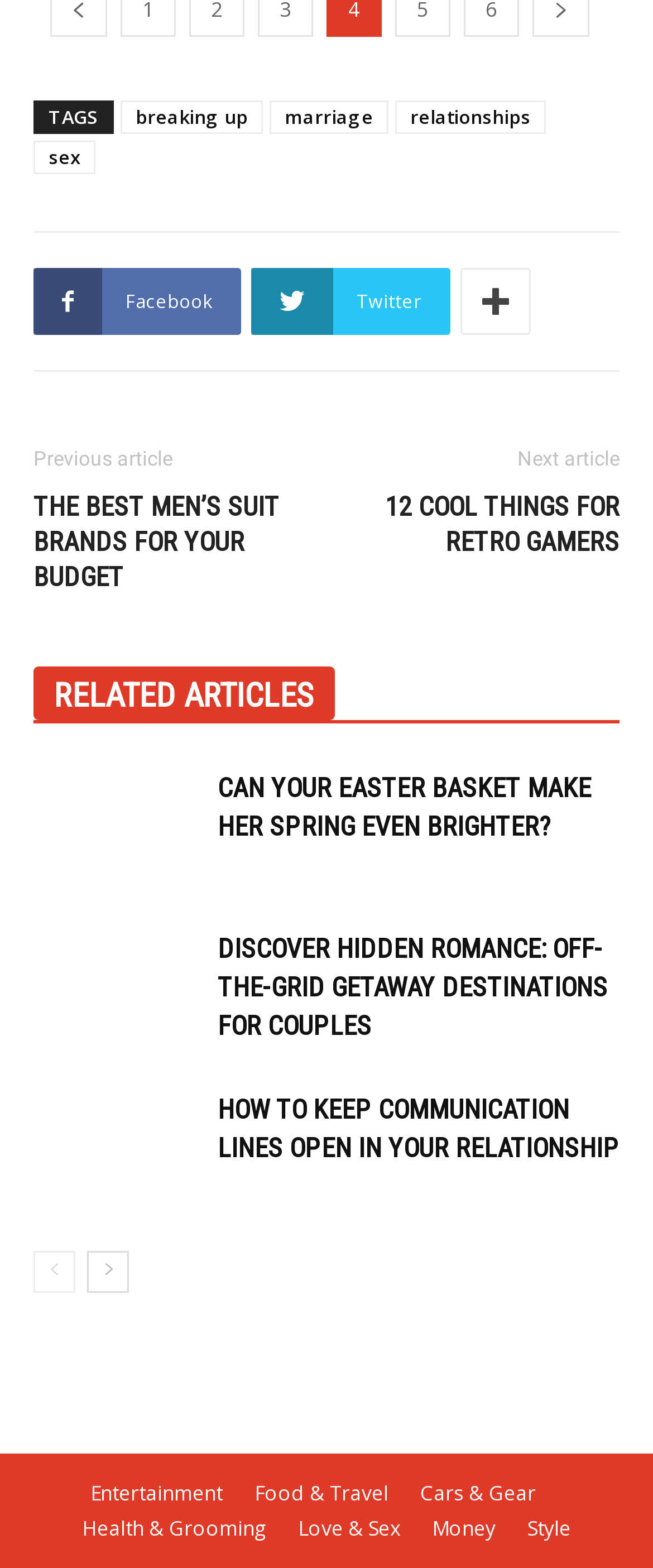Given the webpage screenshot and the description, determine the bounding box coordinates (top-left x, top-left y, bottom-right x, bottom-right y) that define the location of the UI element matching this description: relationships

[0.605, 0.064, 0.836, 0.086]